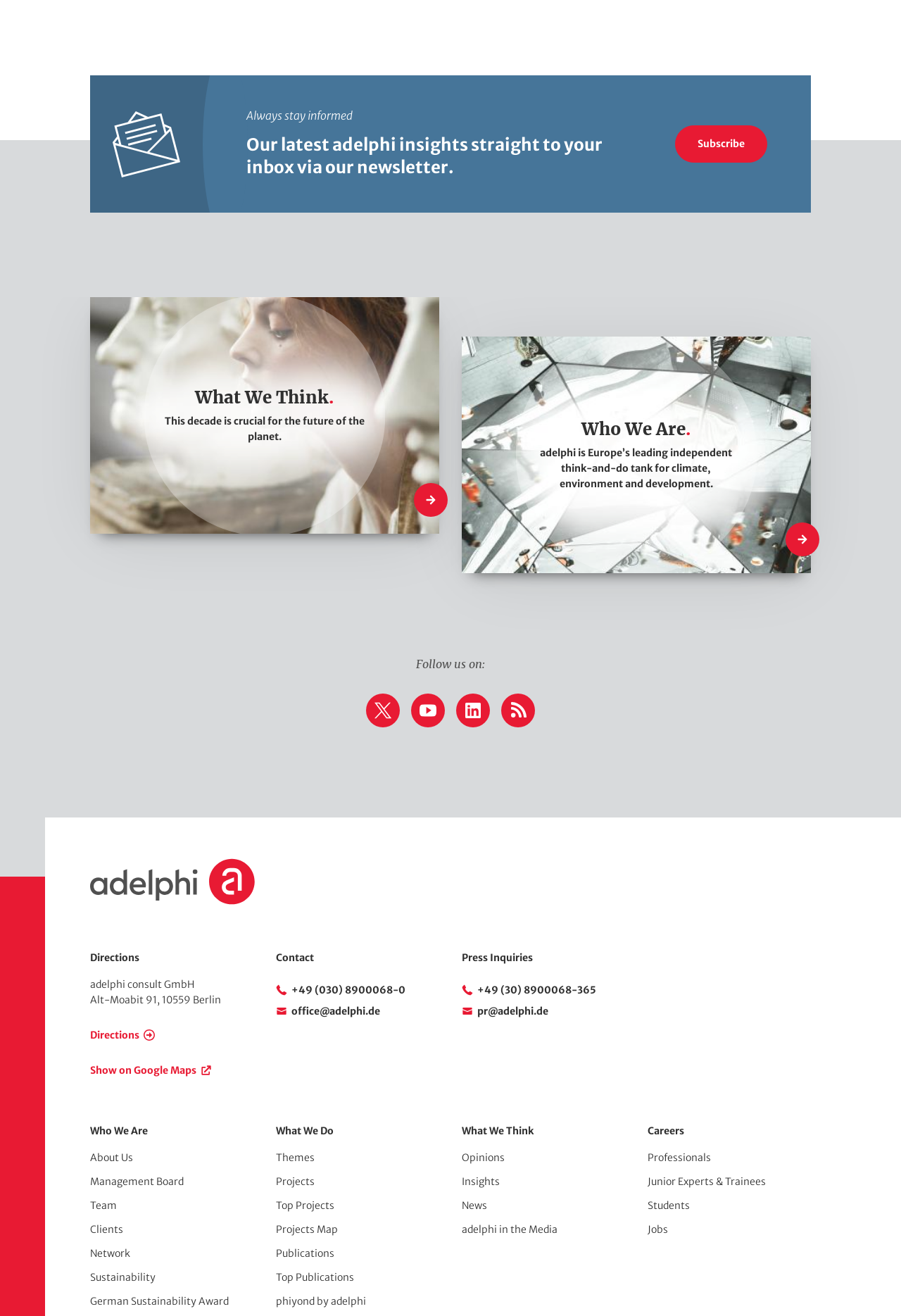Extract the bounding box coordinates for the HTML element that matches this description: "adelphi in the Media". The coordinates should be four float numbers between 0 and 1, i.e., [left, top, right, bottom].

[0.512, 0.929, 0.619, 0.939]